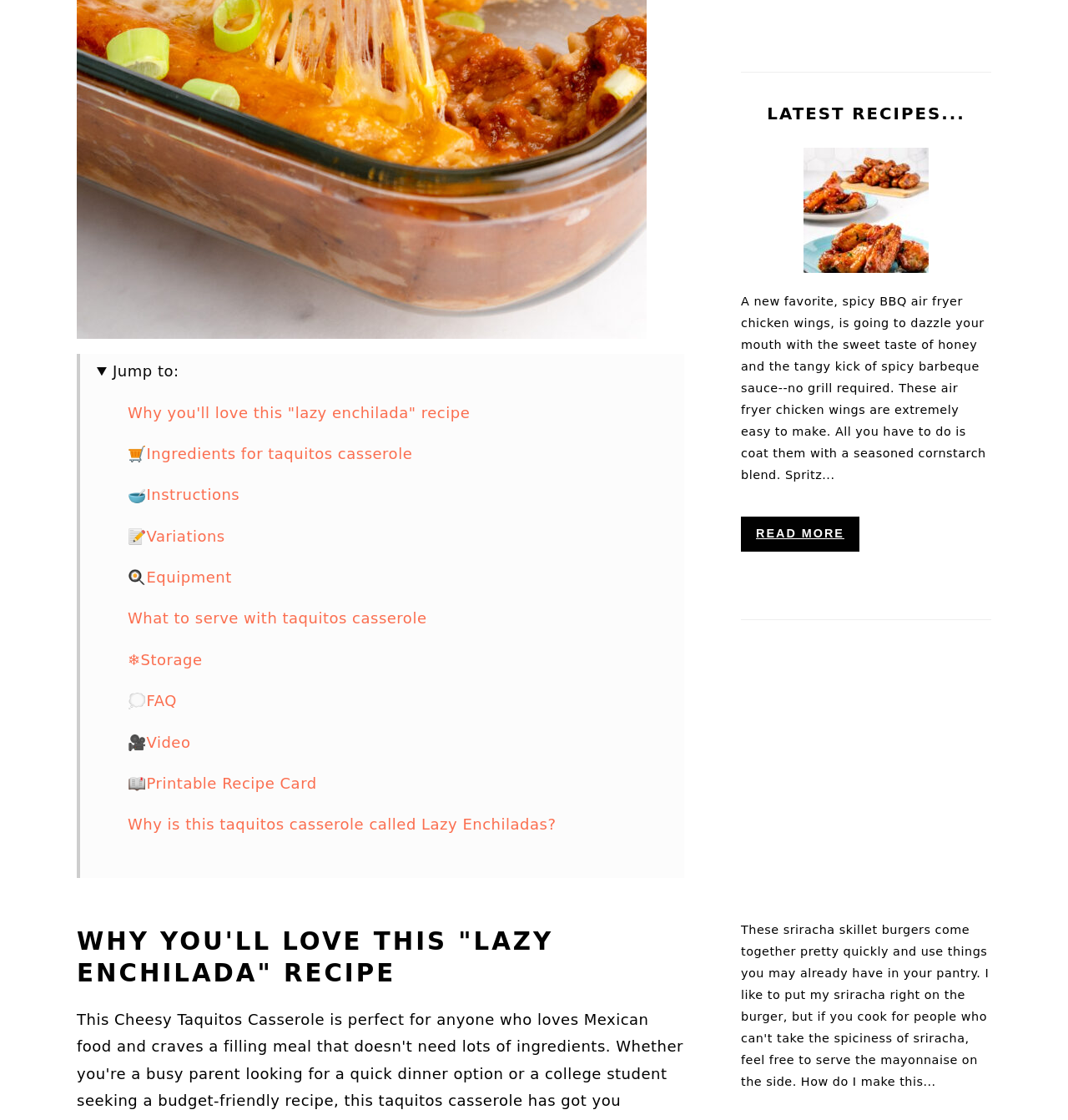What is the topic of the article on the right side of the webpage? Refer to the image and provide a one-word or short phrase answer.

Spicy BBQ Air Fryer Chicken Wings